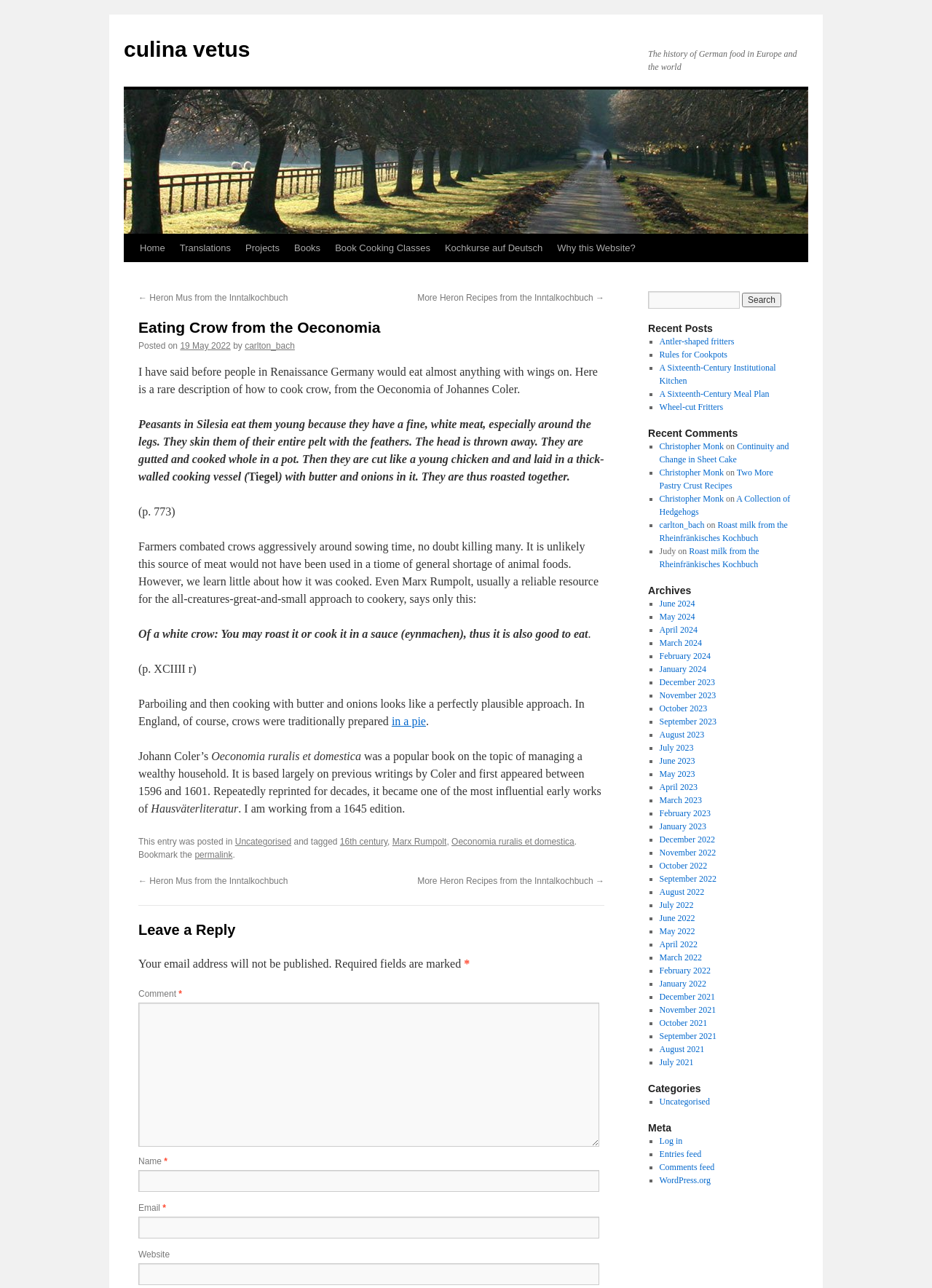Based on the element description Kochkurse auf Deutsch, identify the bounding box coordinates for the UI element. The coordinates should be in the format (top-left x, top-left y, bottom-right x, bottom-right y) and within the 0 to 1 range.

[0.469, 0.182, 0.59, 0.204]